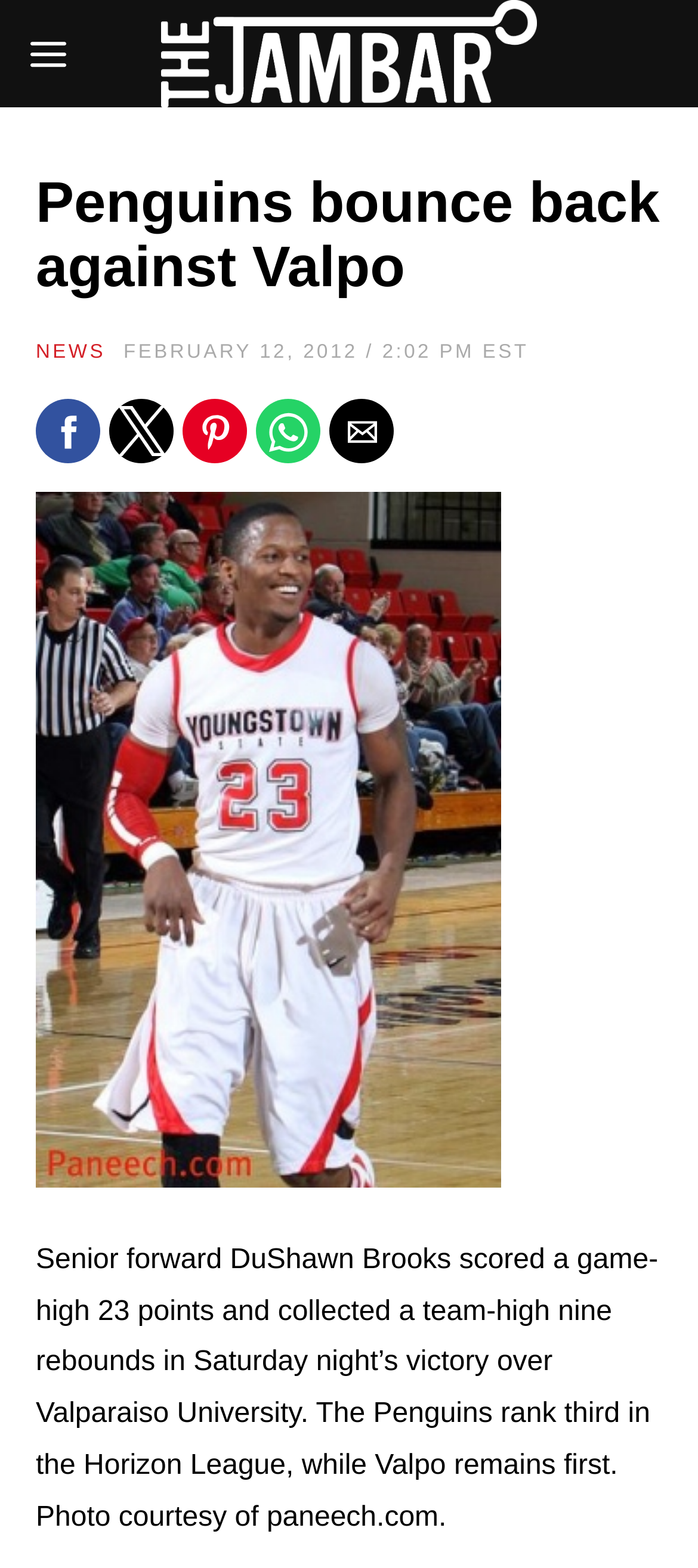Identify and provide the bounding box for the element described by: "aria-label="Share by facebook"".

[0.051, 0.254, 0.144, 0.295]